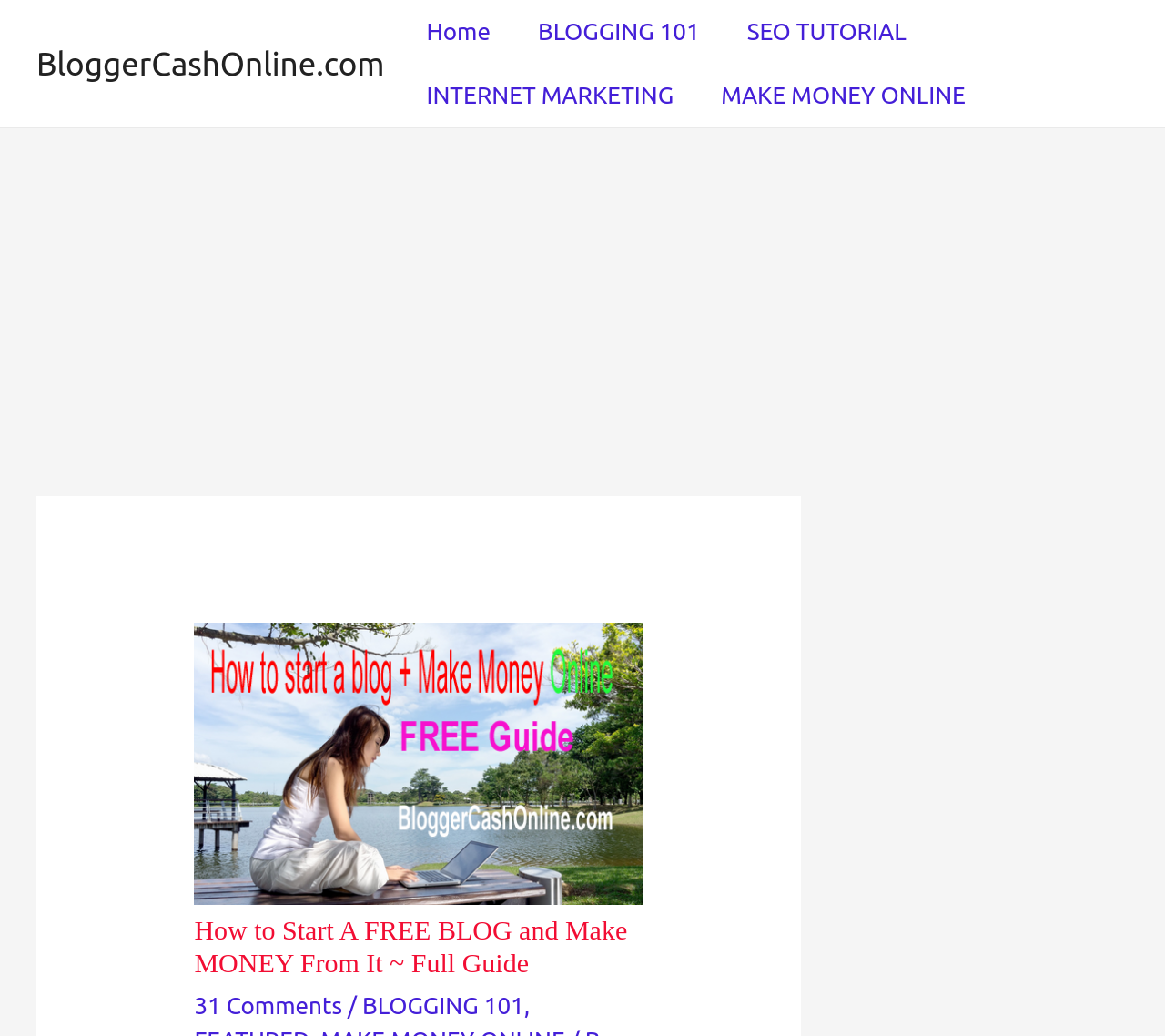Provide the bounding box coordinates of the HTML element described by the text: "BLOGGING 101".

[0.441, 0.0, 0.621, 0.062]